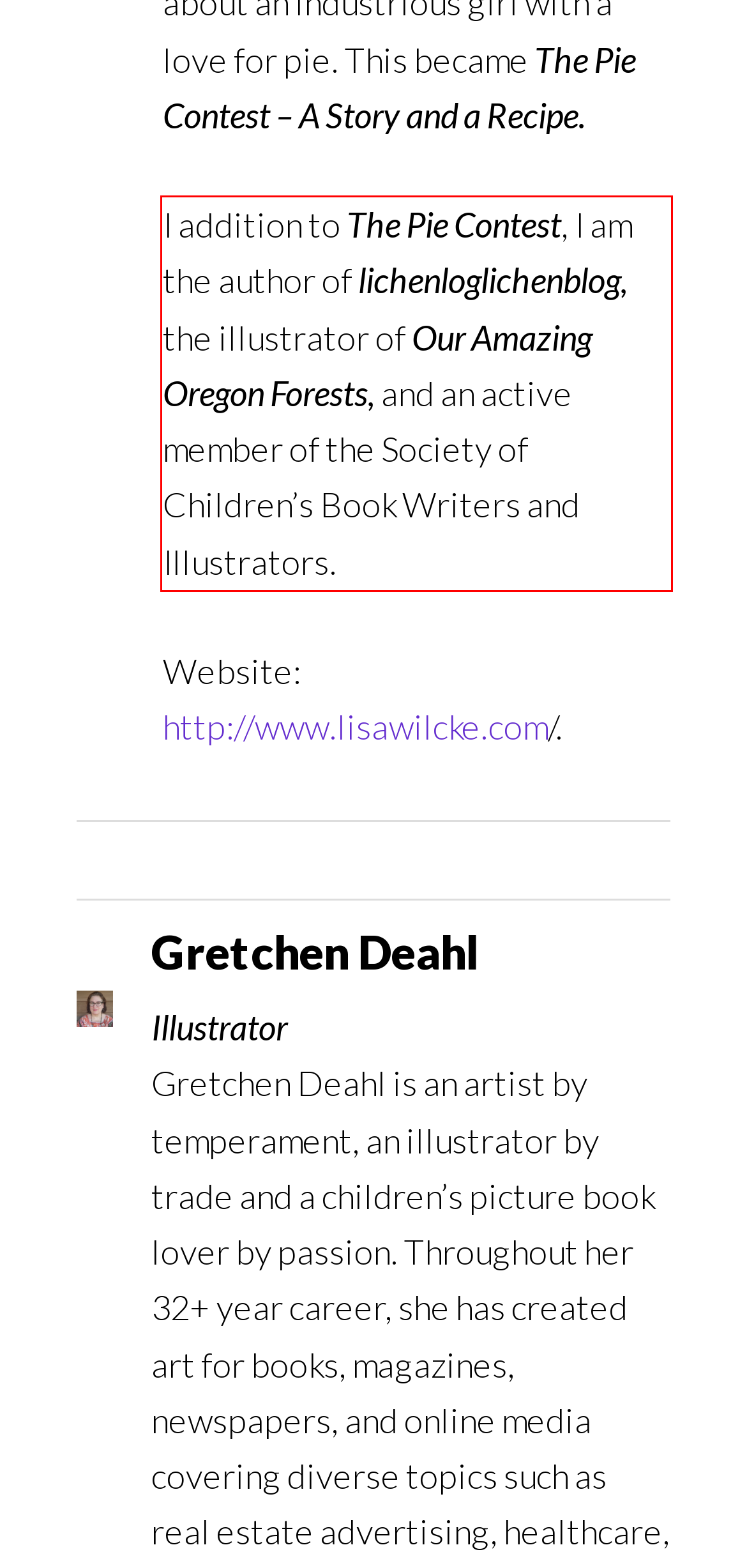Please take the screenshot of the webpage, find the red bounding box, and generate the text content that is within this red bounding box.

I addition to The Pie Contest, I am the author of lichenloglichenblog, the illustrator of Our Amazing Oregon Forests, and an active member of the Society of Children’s Book Writers and Illustrators.